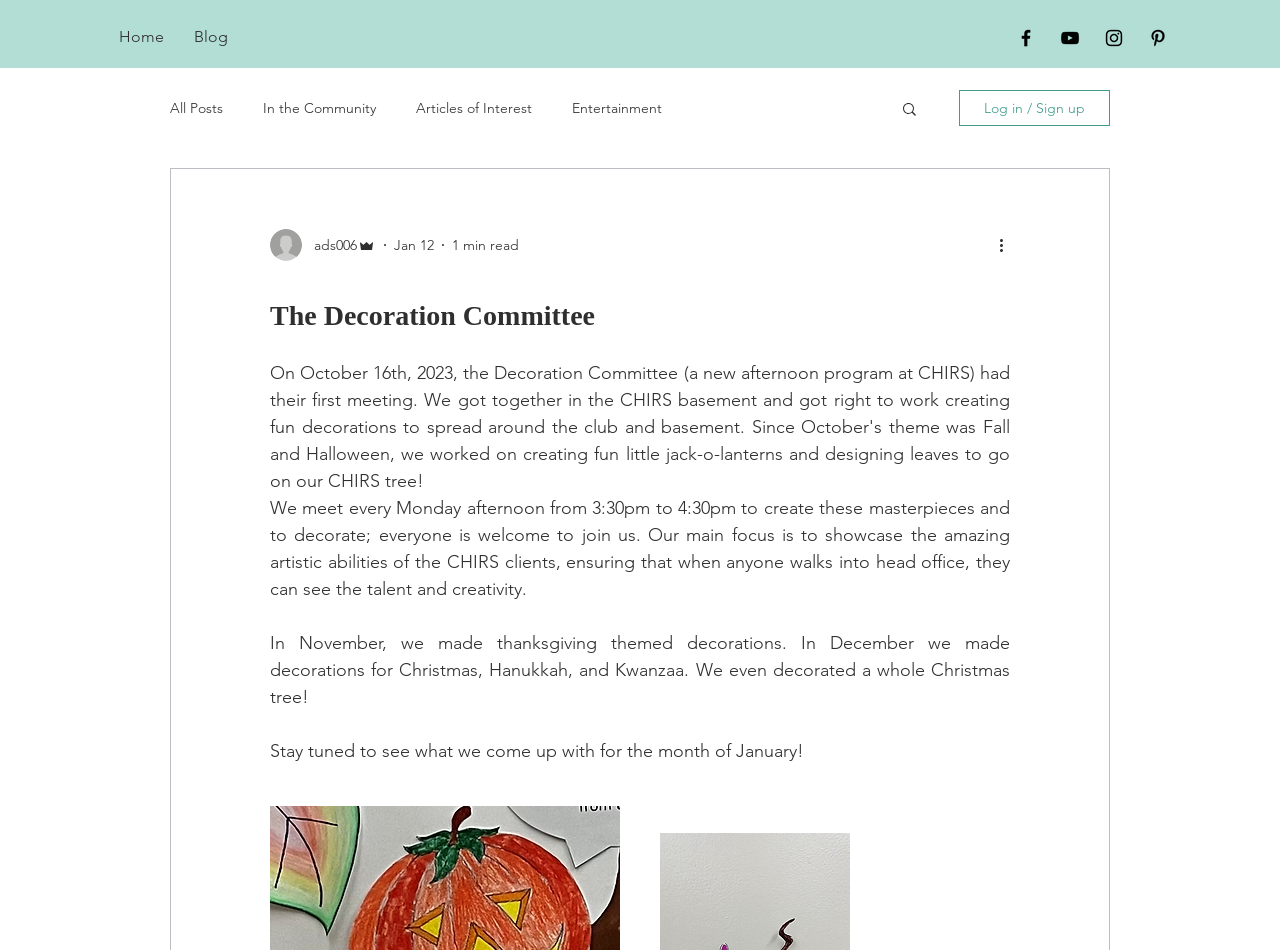Please provide a one-word or phrase answer to the question: 
What is the main focus of the program?

Showcasing artistic abilities